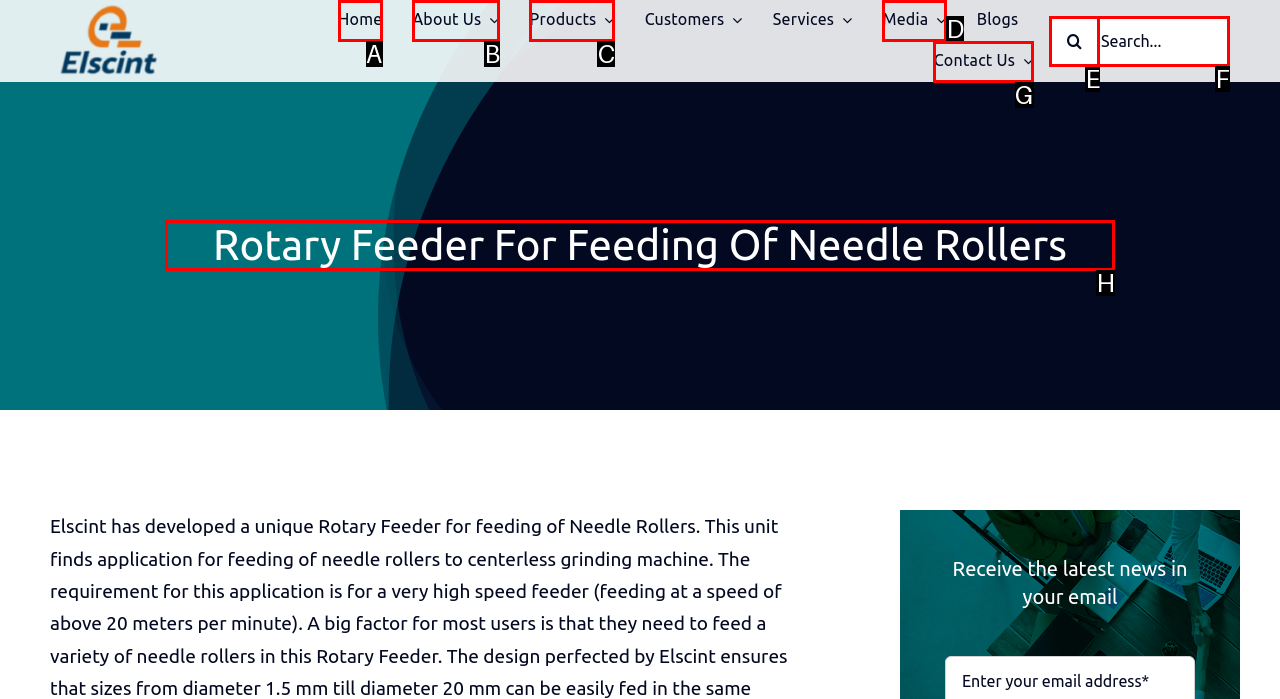To complete the task: Read about rotary feeder, select the appropriate UI element to click. Respond with the letter of the correct option from the given choices.

H